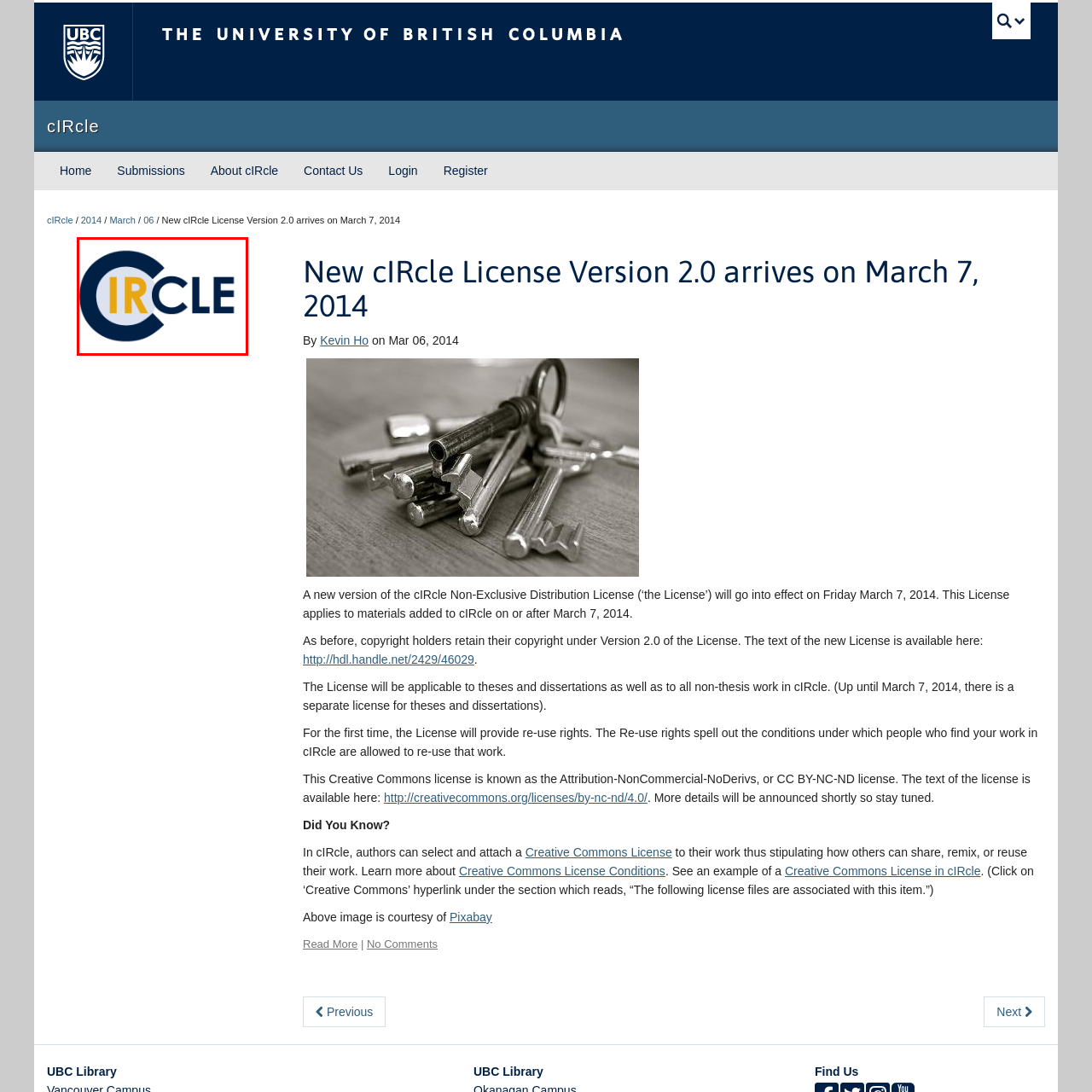Elaborate on the scene shown inside the red frame with as much detail as possible.

The image features the logo of cIRcle, the institutional repository of the University of British Columbia (UBC). The logo prominently displays the word "cIRcle," with the letters "IR" in a bold golden color, conveying a sense of vitality and innovation. The design incorporates a circular element in the background, which suggests a sense of inclusivity and community. The logo's color palette combines navy blue and gold, symbolizing professionalism and trustworthiness, reflective of UBC's commitment to academic excellence. This image is associated with an announcement regarding the new cIRcle Non-Exclusive Distribution License, which is set to take effect on March 7, 2014, signifying a vital update for content contributors and users within the cIRcle platform.